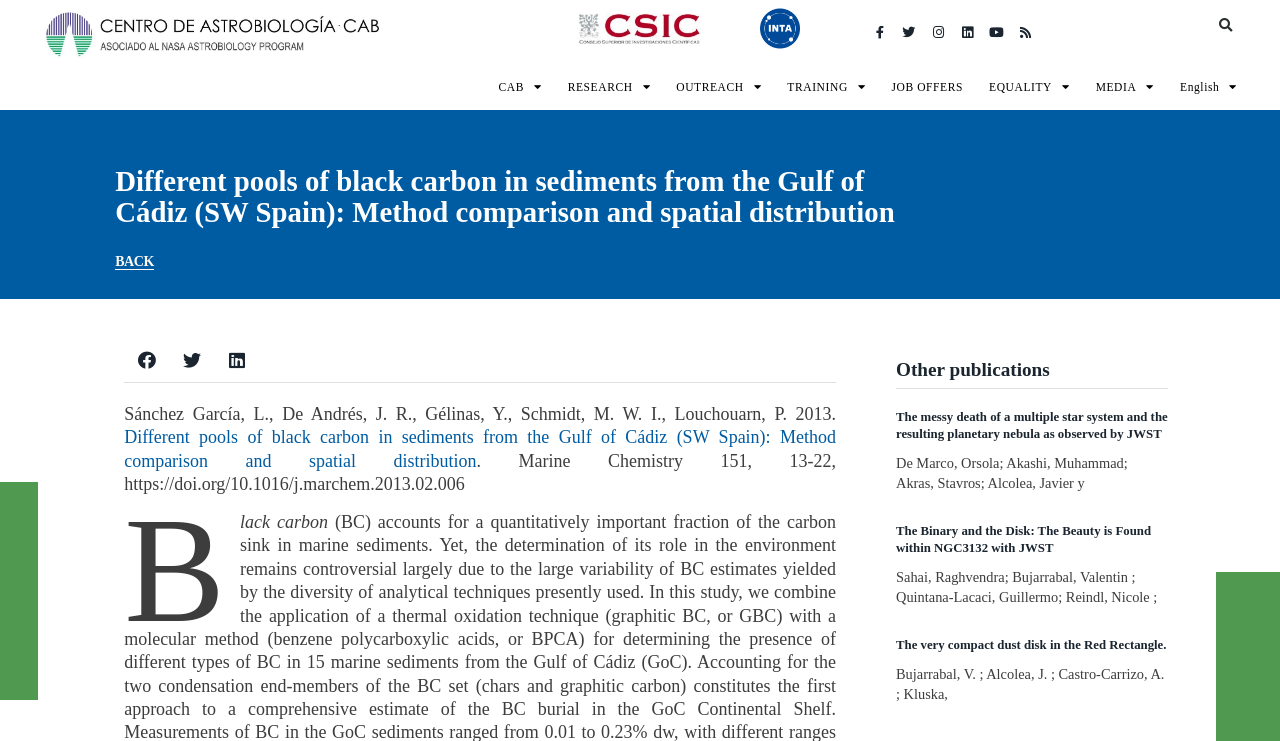Please answer the following query using a single word or phrase: 
What is the author of the publication 'Different pools of black carbon in sediments from the Gulf of Cádiz (SW Spain): Method comparison and spatial distribution'?

Sánchez García, L., De Andrés, J. R., Gélinas, Y., Schmidt, M. W. I., Louchouarn, P.